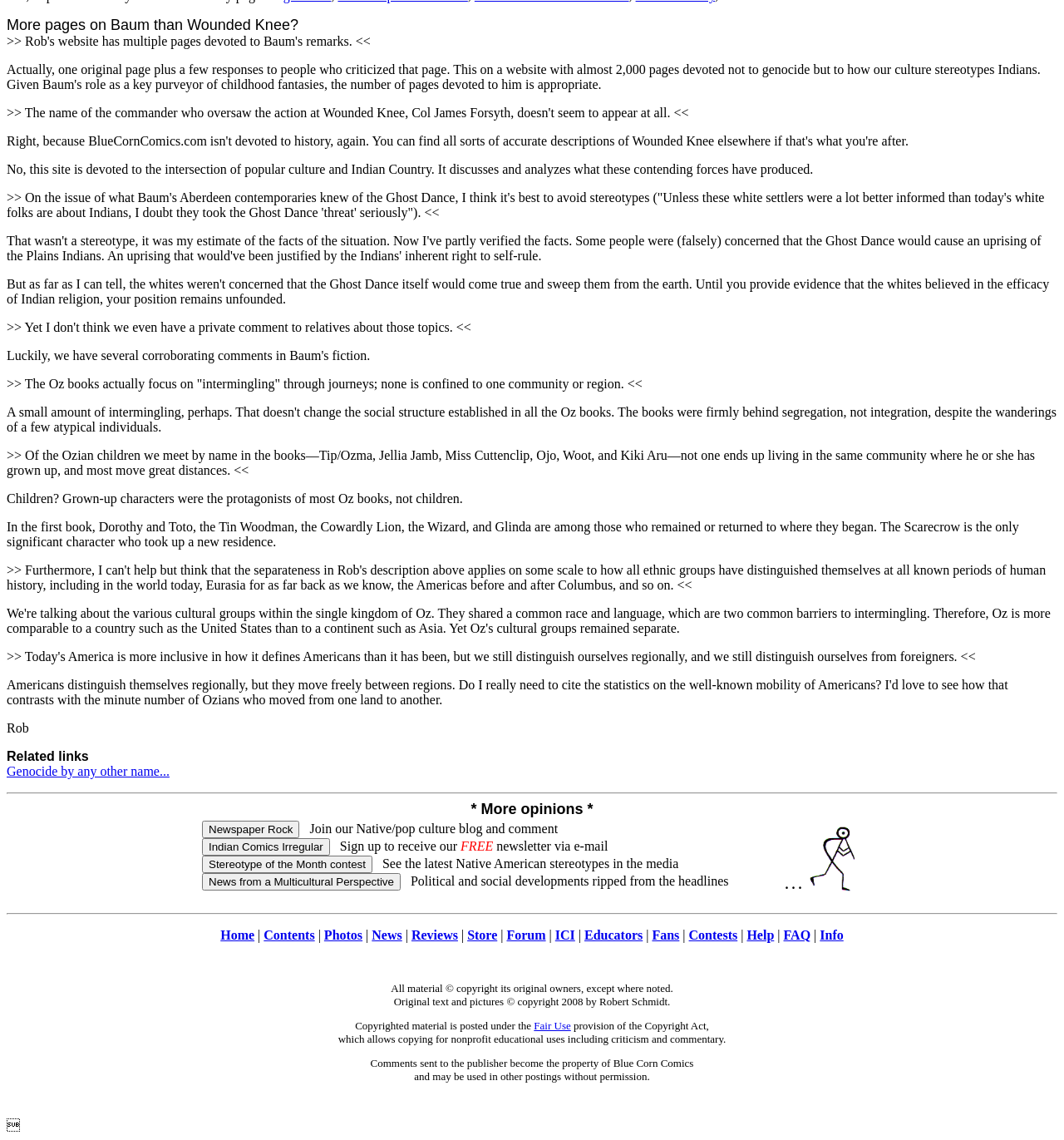Identify the bounding box coordinates of the clickable region required to complete the instruction: "Click the 'Newspaper Rock' button". The coordinates should be given as four float numbers within the range of 0 and 1, i.e., [left, top, right, bottom].

[0.19, 0.72, 0.282, 0.735]